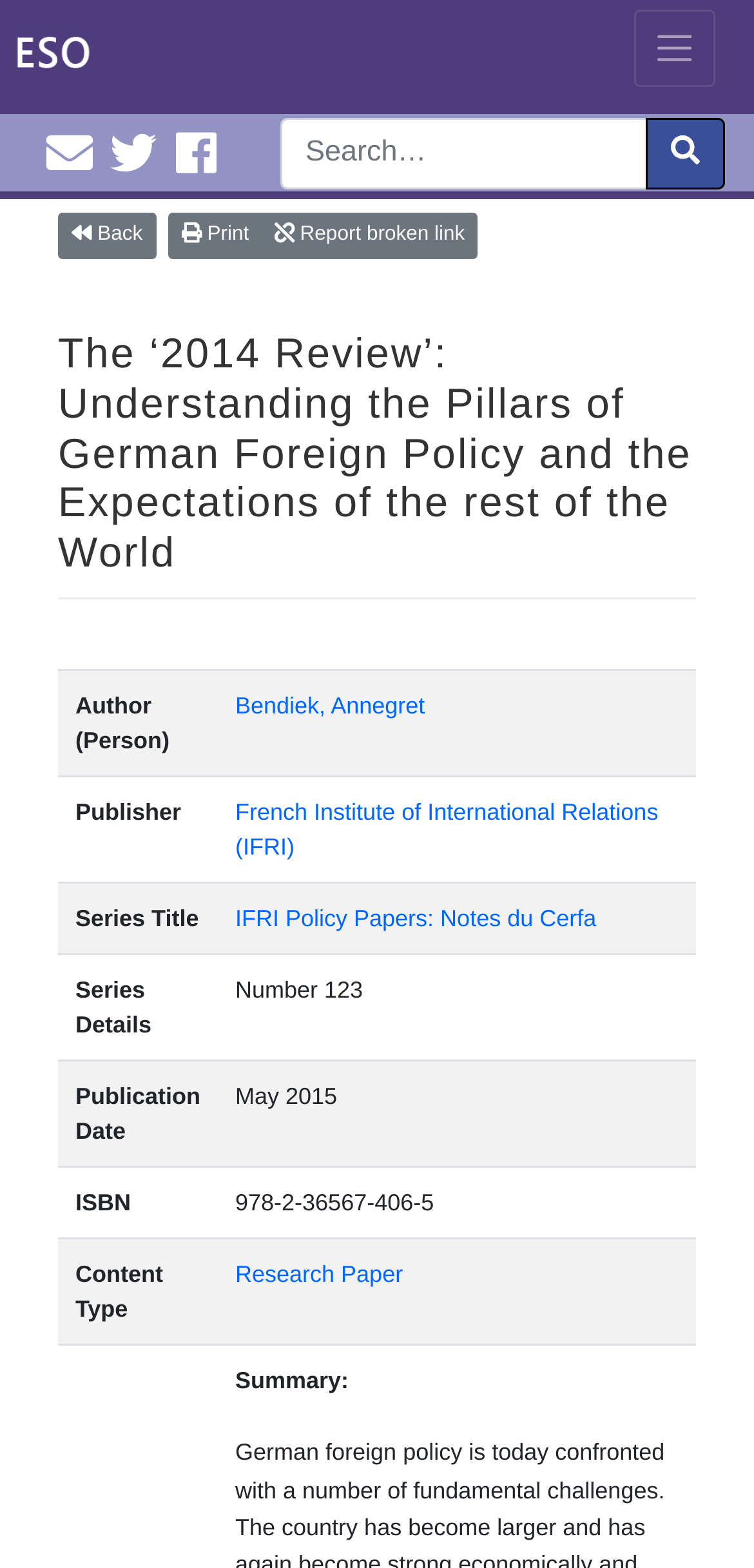Determine the bounding box coordinates of the element that should be clicked to execute the following command: "Search for a keyword".

[0.333, 0.075, 1.0, 0.122]